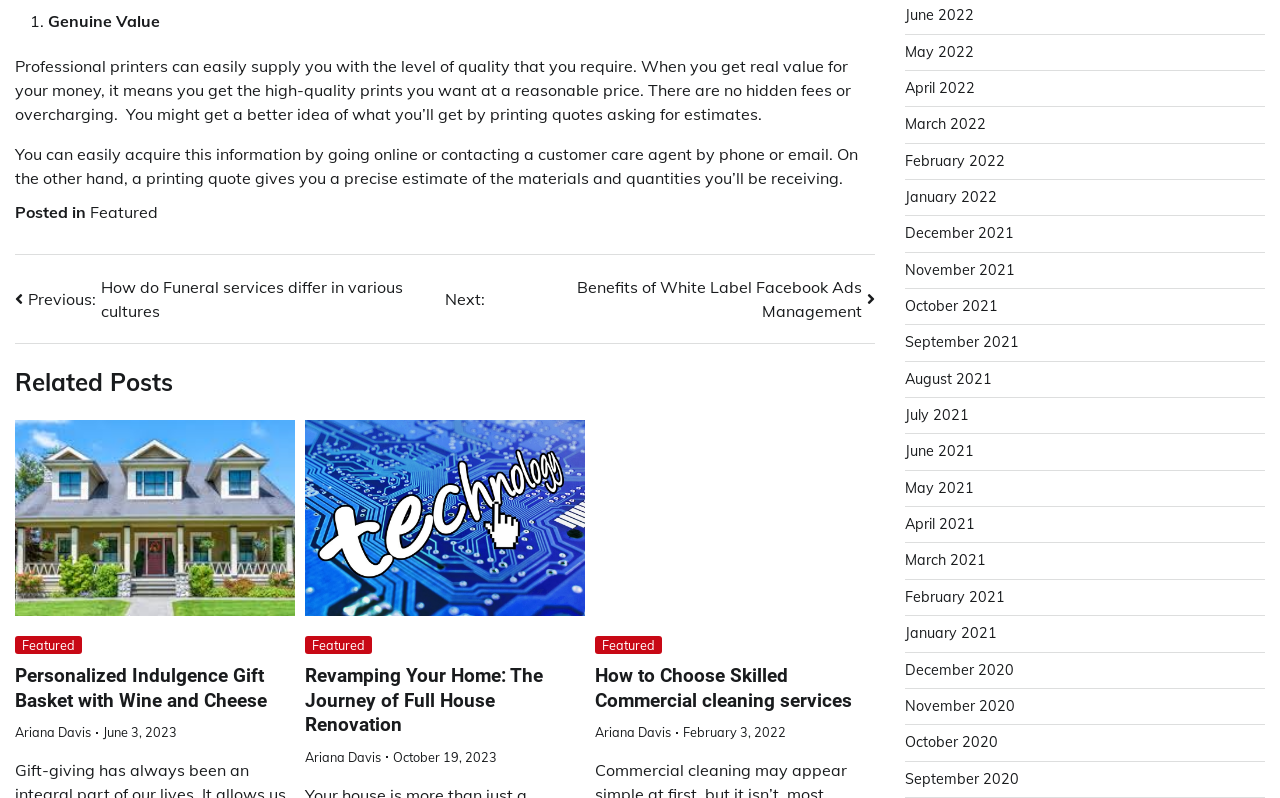Please provide the bounding box coordinates for the element that needs to be clicked to perform the following instruction: "Go to the 'Posts' navigation". The coordinates should be given as four float numbers between 0 and 1, i.e., [left, top, right, bottom].

[0.012, 0.318, 0.684, 0.431]